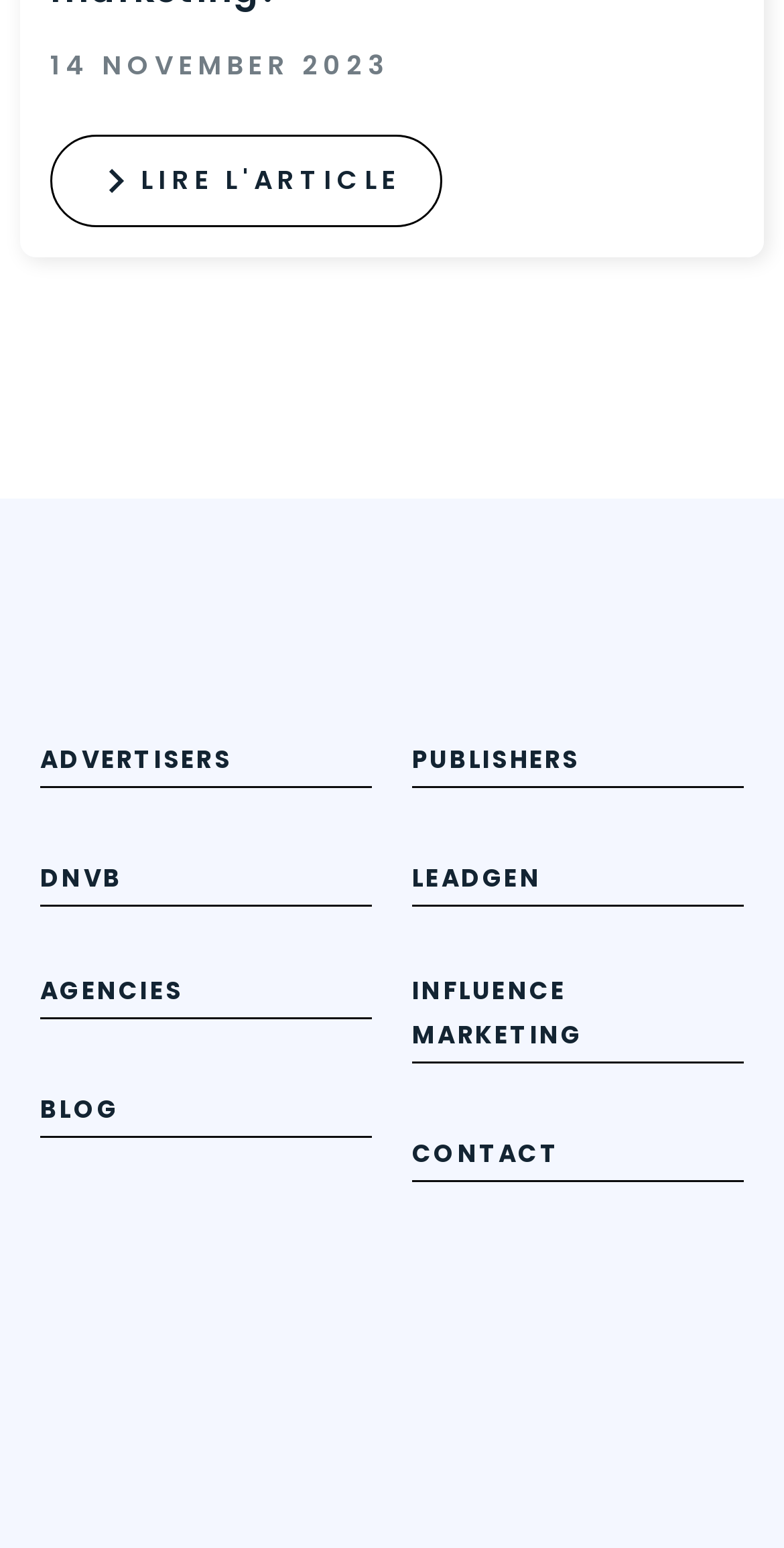Please specify the bounding box coordinates of the clickable section necessary to execute the following command: "Visit the advertisers page".

[0.051, 0.479, 0.296, 0.501]